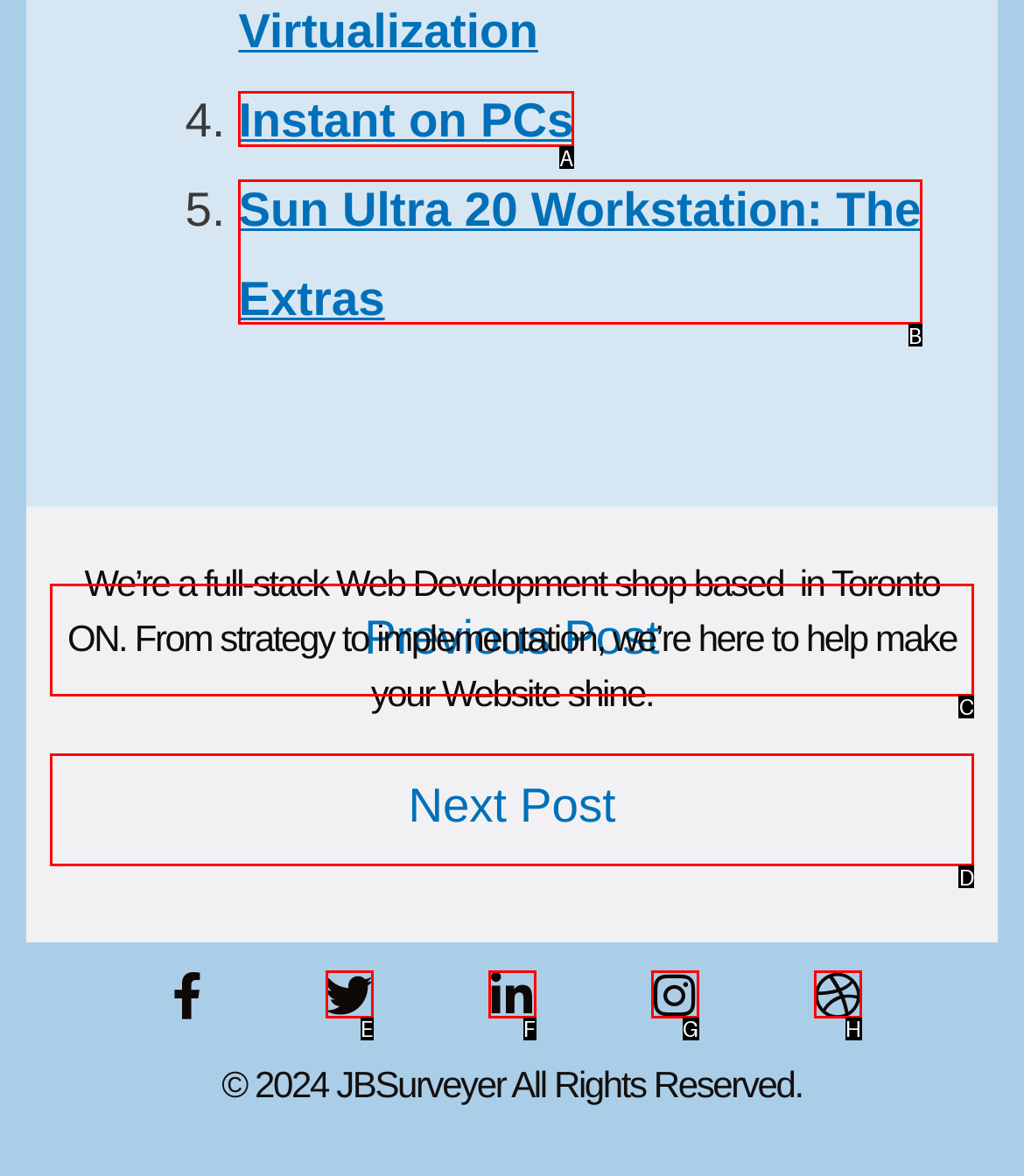Which UI element should be clicked to perform the following task: View Sun Ultra 20 Workstation: The Extras? Answer with the corresponding letter from the choices.

B